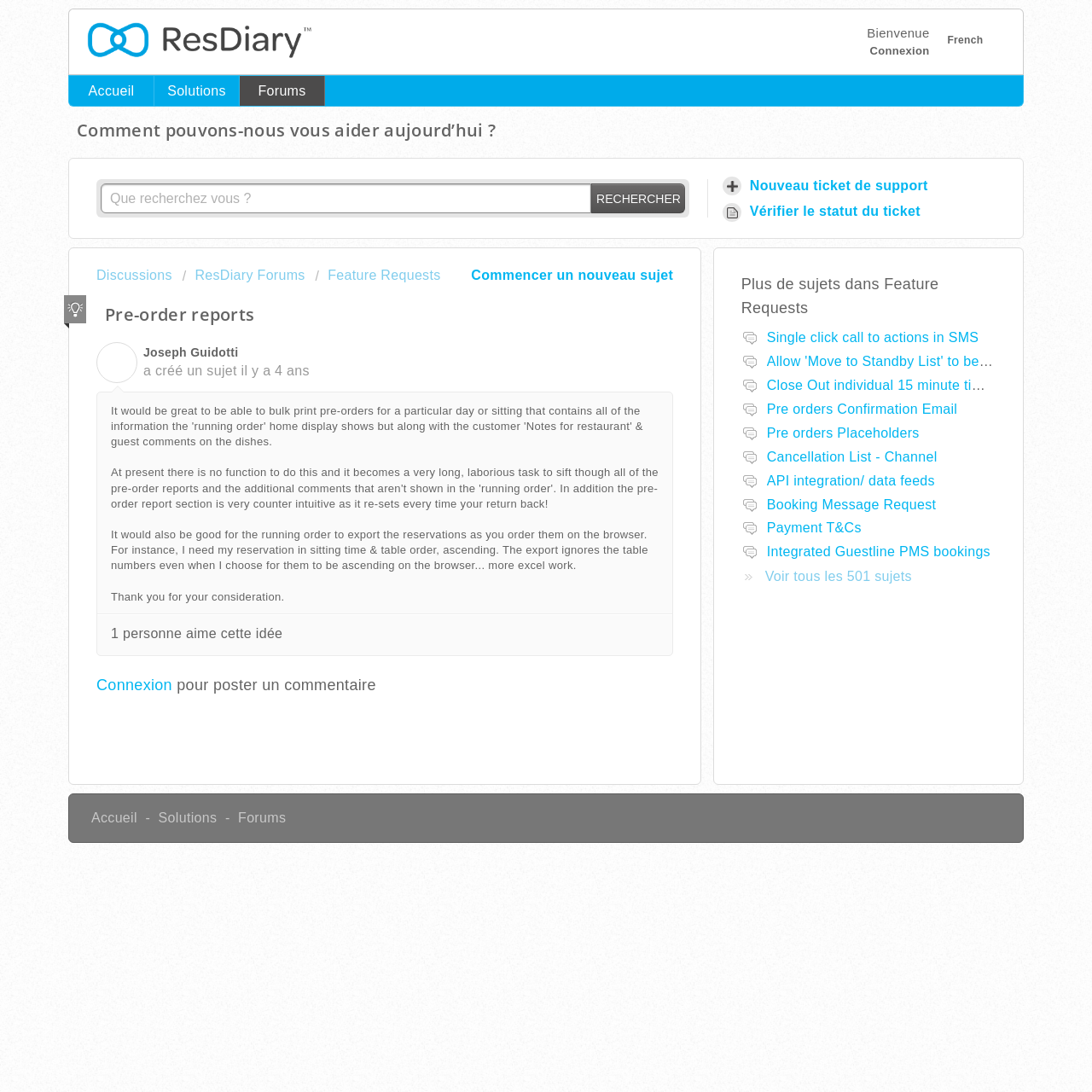Find the bounding box coordinates for the UI element whose description is: "Integrated Guestline PMS bookings". The coordinates should be four float numbers between 0 and 1, in the format [left, top, right, bottom].

[0.702, 0.499, 0.907, 0.512]